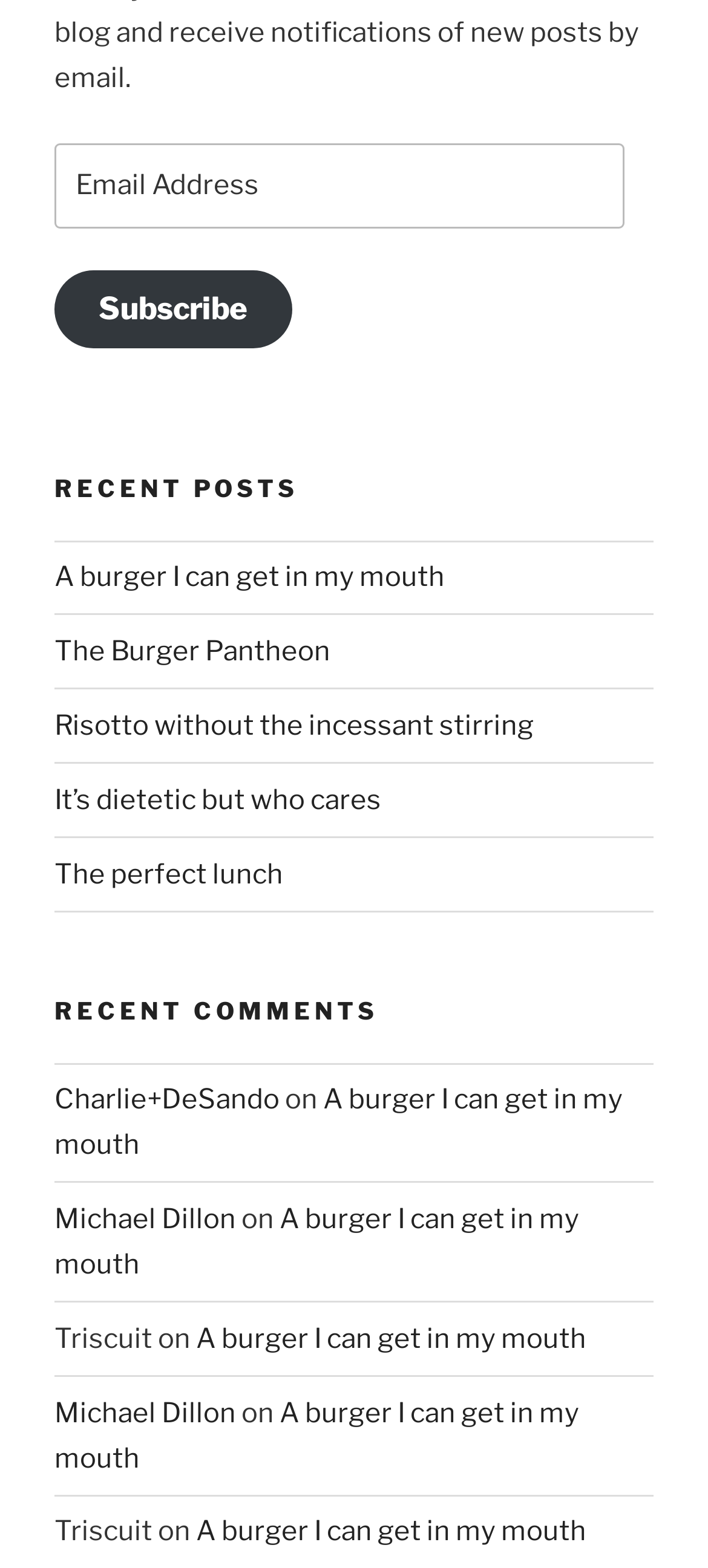Identify the bounding box for the described UI element. Provide the coordinates in (top-left x, top-left y, bottom-right x, bottom-right y) format with values ranging from 0 to 1: The perfect lunch

[0.077, 0.547, 0.4, 0.568]